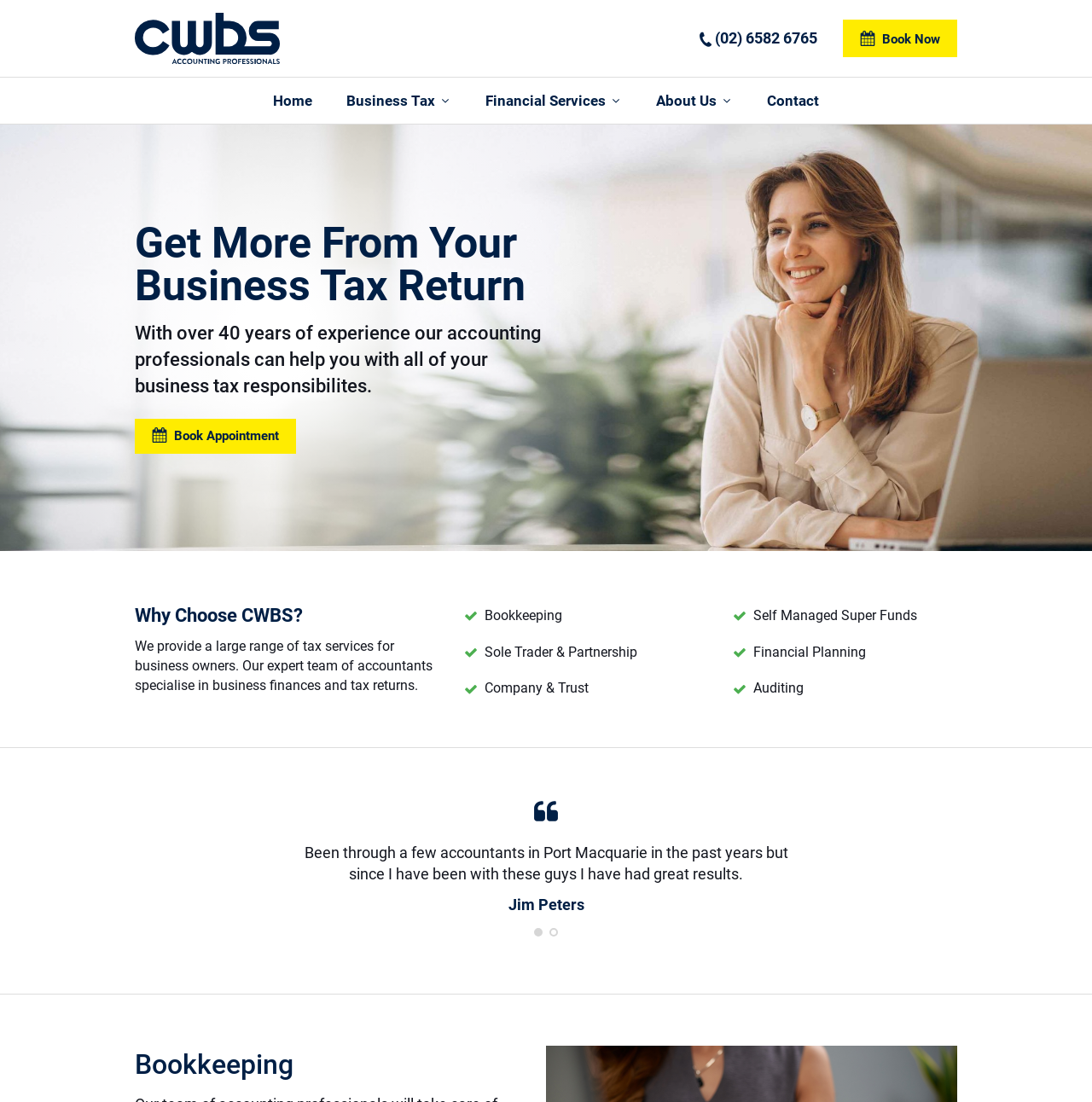Locate the bounding box coordinates of the element you need to click to accomplish the task described by this instruction: "Read the testimonial from Jim Peters".

[0.465, 0.811, 0.535, 0.831]